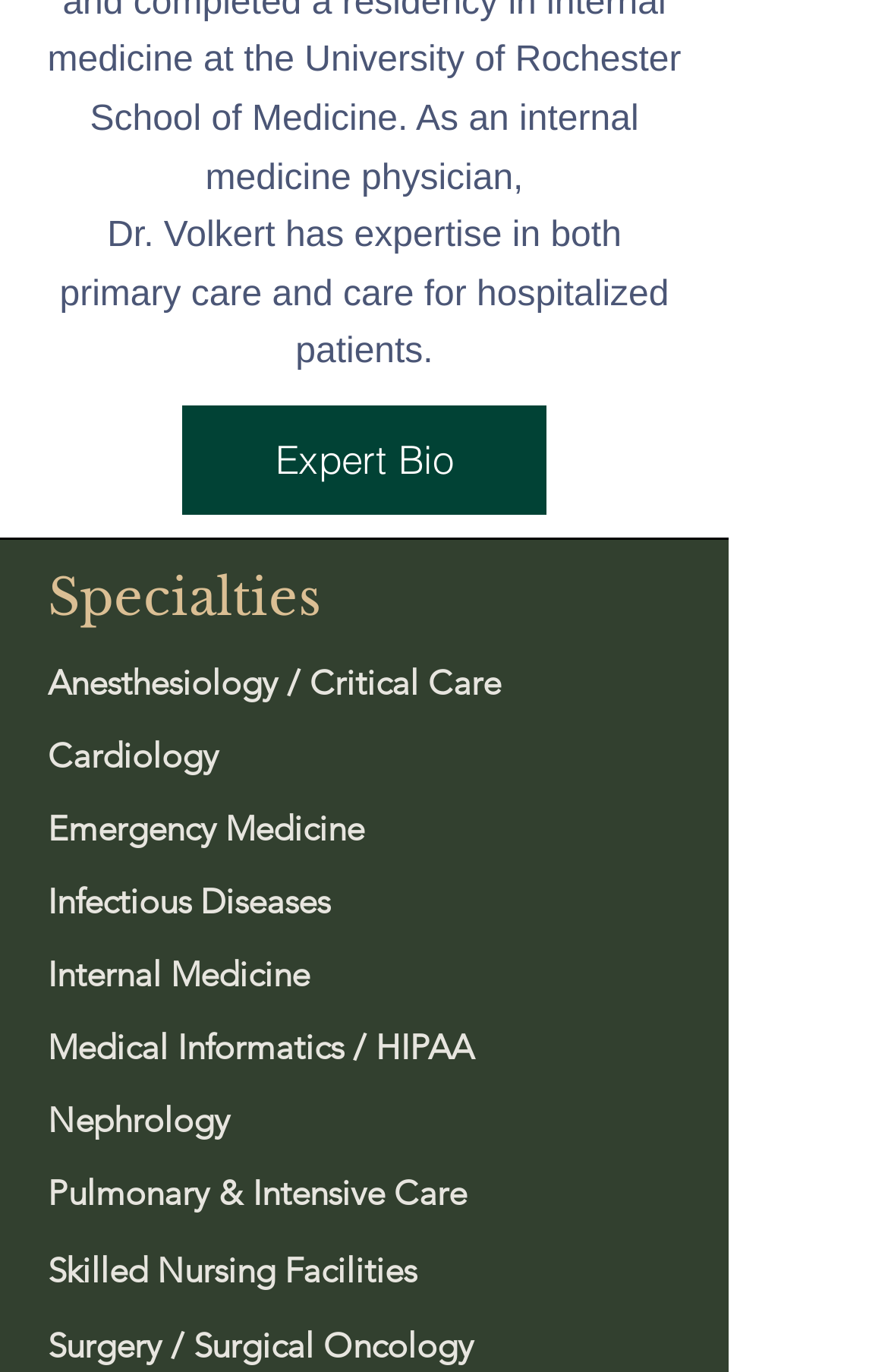Can you show the bounding box coordinates of the region to click on to complete the task described in the instruction: "Get information on Internal Medicine"?

[0.054, 0.695, 0.349, 0.725]